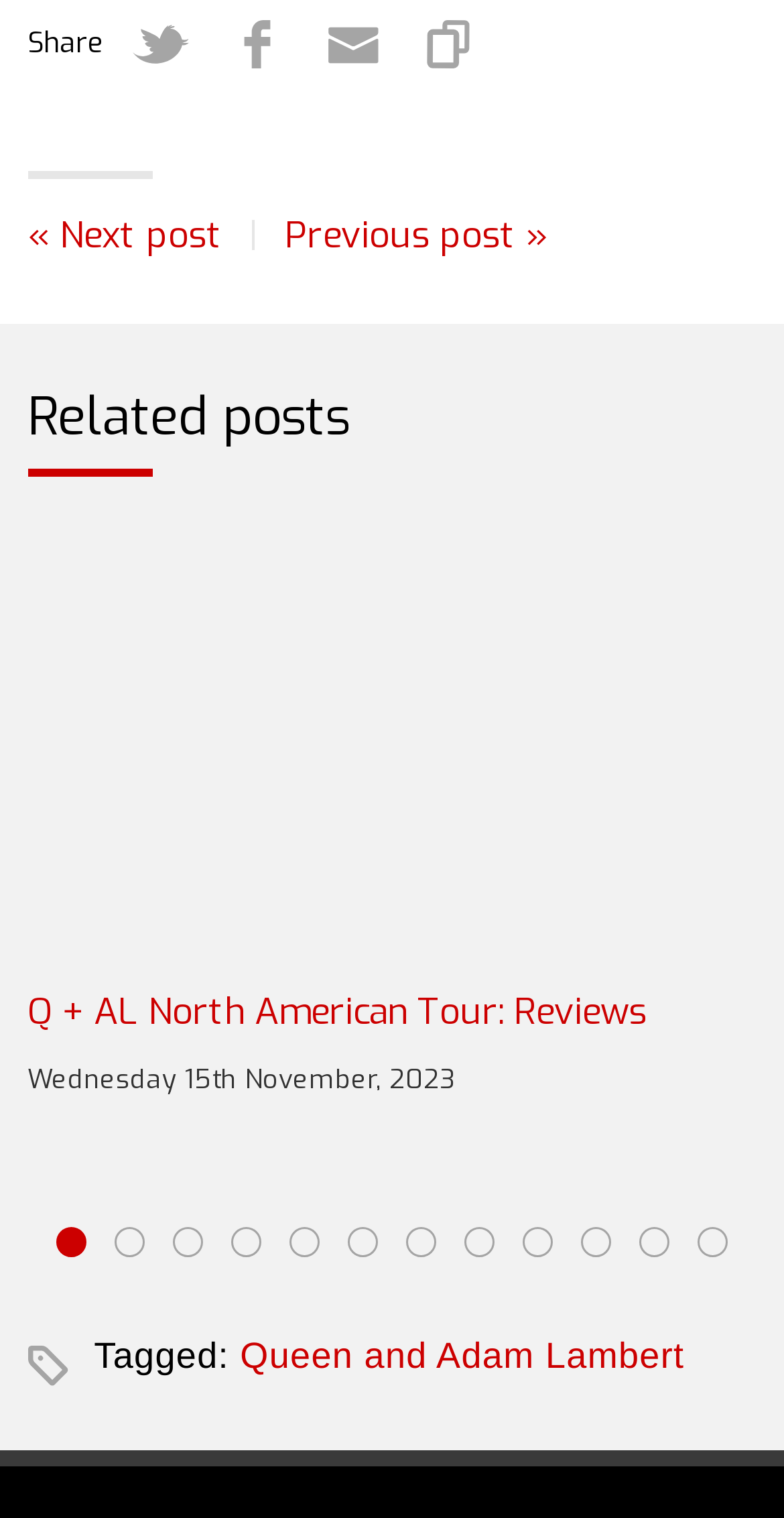Please specify the bounding box coordinates of the area that should be clicked to accomplish the following instruction: "Share by email". The coordinates should consist of four float numbers between 0 and 1, i.e., [left, top, right, bottom].

[0.399, 0.002, 0.502, 0.055]